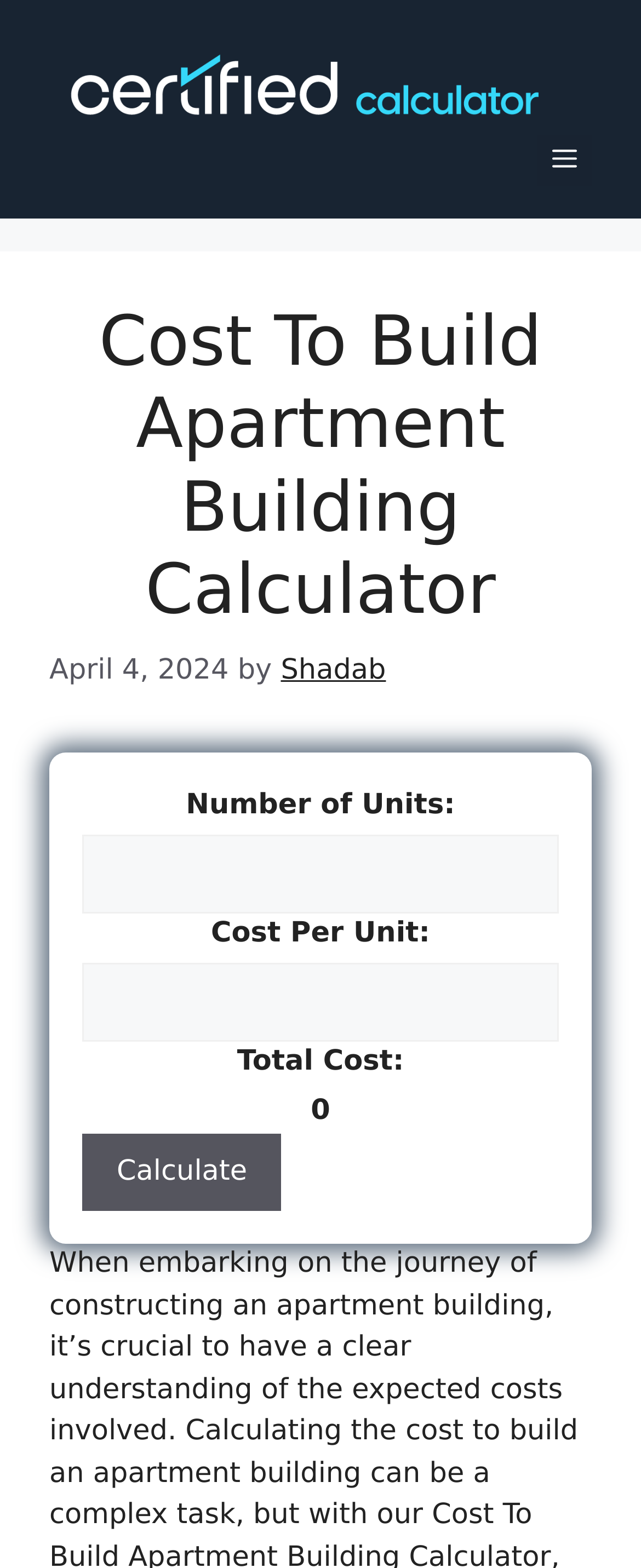Create a detailed summary of all the visual and textual information on the webpage.

The webpage is a calculator tool for estimating the cost to build an apartment building. At the top, there is a banner that spans the entire width of the page, containing a link to "Certified Calculator" accompanied by an image with the same name. To the right of the banner, there is a navigation menu toggle button labeled "Menu".

Below the banner, there is a header section that occupies most of the page width. It contains a heading that reads "Cost To Build Apartment Building Calculator", followed by a timestamp showing the date "April 4, 2024", and a byline crediting "Shadab".

The main content of the page is a calculator form, which is divided into several sections. The first section has a label "Number of Units:" accompanied by a spin button that allows users to input a value. Below this, there is another section with a label "Cost Per Unit:" and another spin button for inputting a value.

Further down, there is a section with a label "Total Cost:", which displays the calculated result. This section is followed by a "Calculate" button that triggers the calculation. The button is positioned to the left of the "Total Cost:" section.

Overall, the webpage is a simple and functional calculator tool that allows users to estimate the cost of building an apartment building based on the number of units and cost per unit.